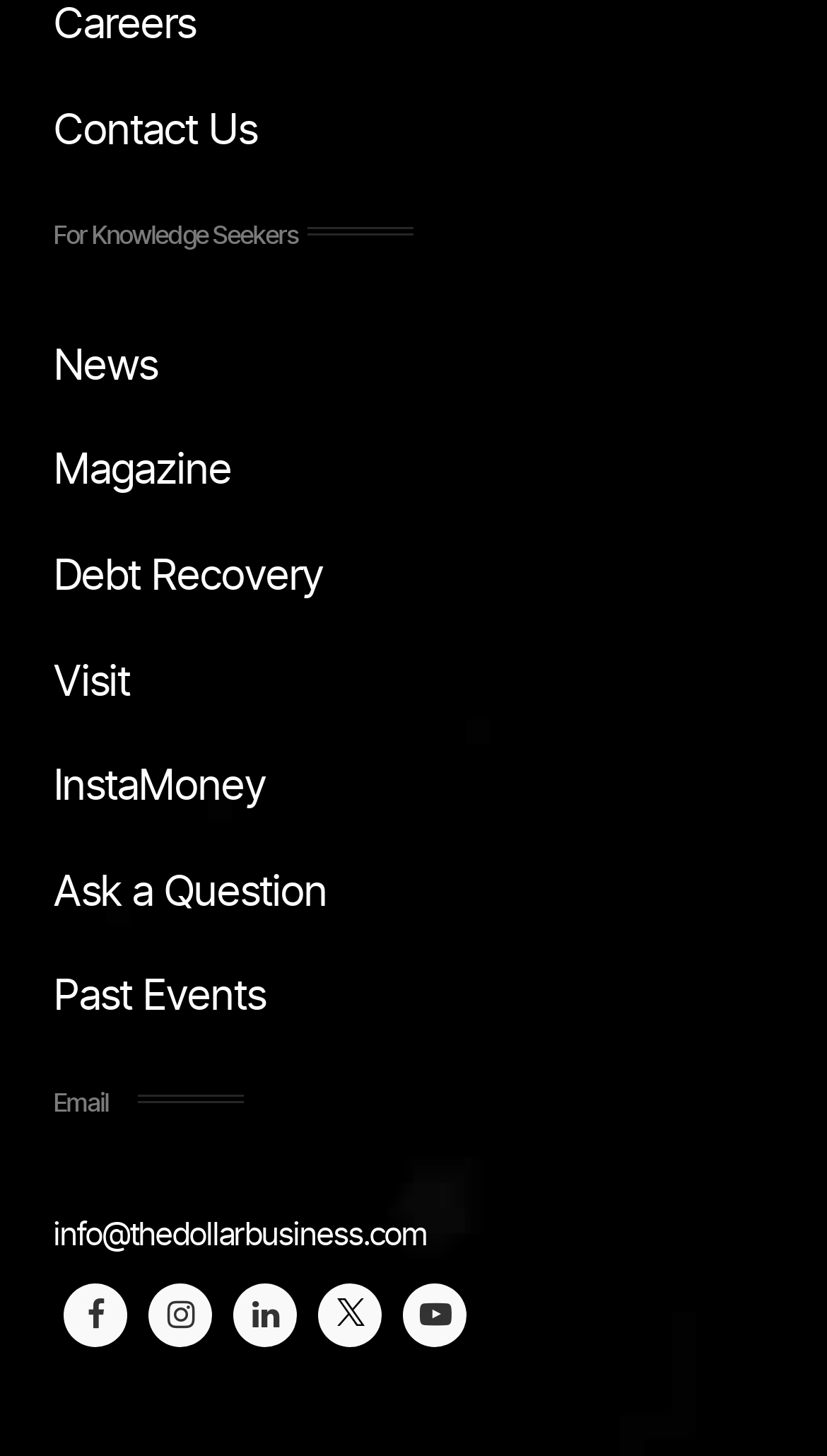How many social media links are present?
Kindly offer a detailed explanation using the data available in the image.

I counted the links with icons and text 'Instagram' and 'Twitter', and found three social media links in total. These links have bounding box coordinates [0.077, 0.882, 0.154, 0.925], [0.179, 0.882, 0.256, 0.925], and [0.385, 0.882, 0.462, 0.925] respectively.